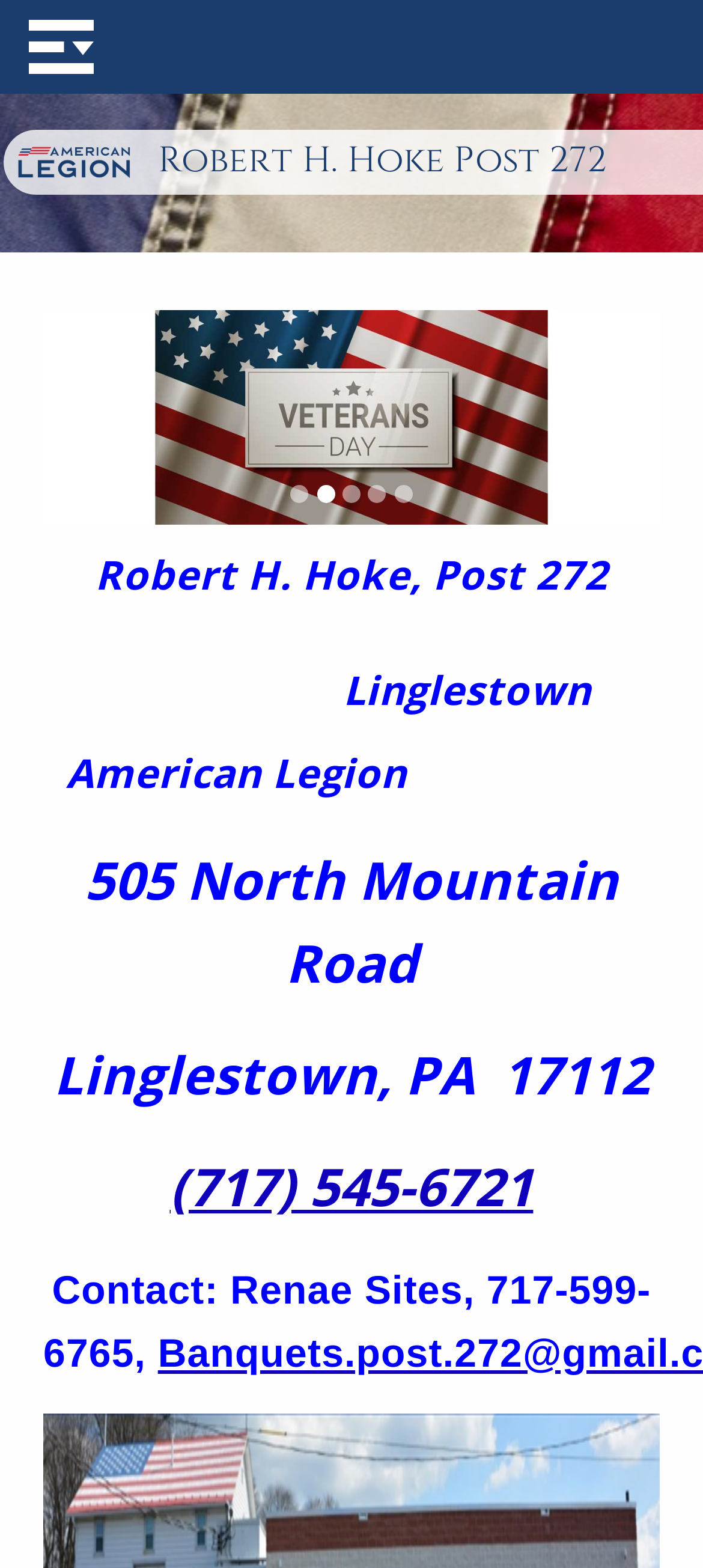Please give a succinct answer to the question in one word or phrase:
What is the name of the American Legion Post?

Robert H. Hoke Post 272